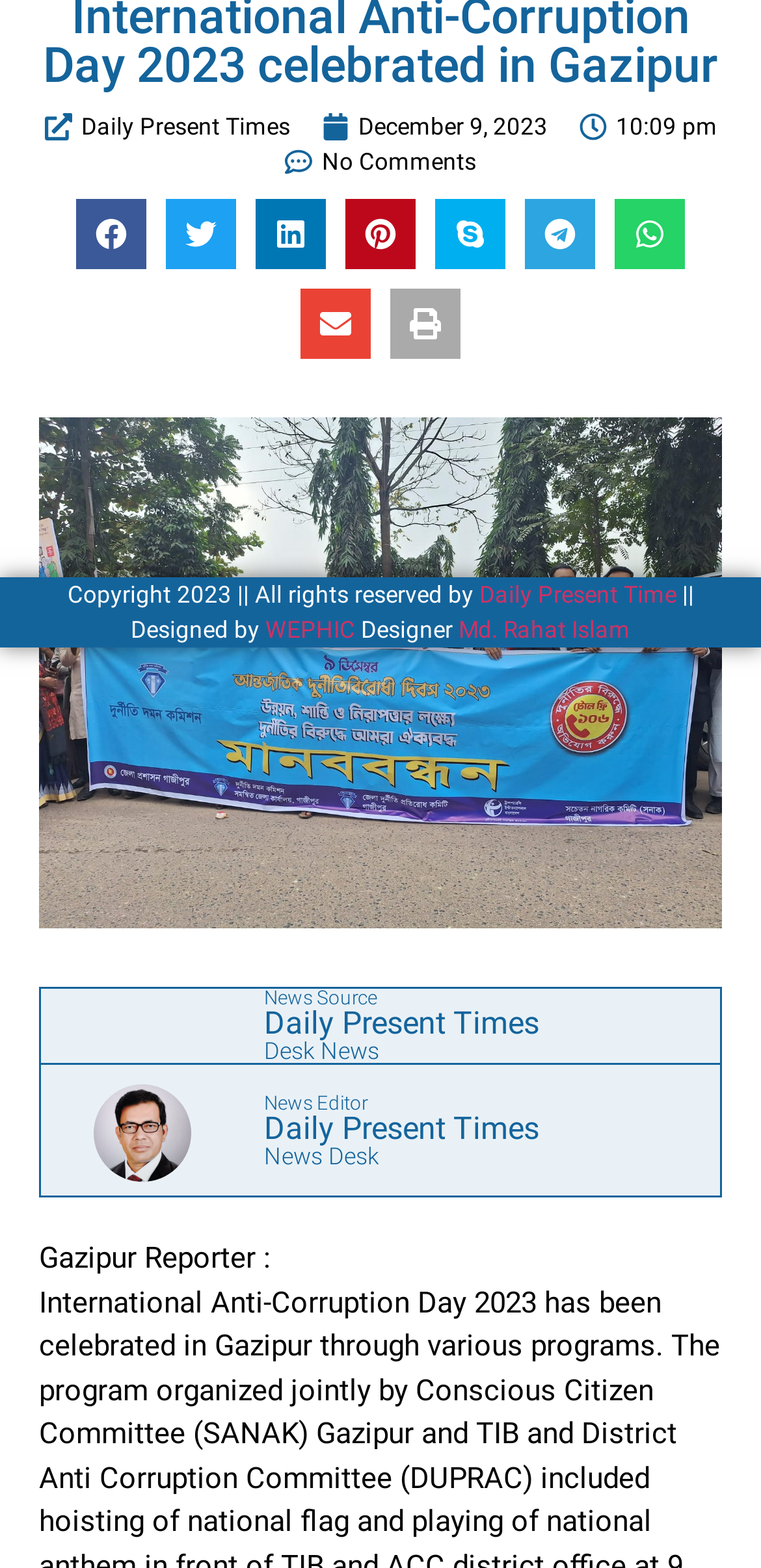Given the description aria-label="Share on print", predict the bounding box coordinates of the UI element. Ensure the coordinates are in the format (top-left x, top-left y, bottom-right x, bottom-right y) and all values are between 0 and 1.

[0.513, 0.184, 0.605, 0.229]